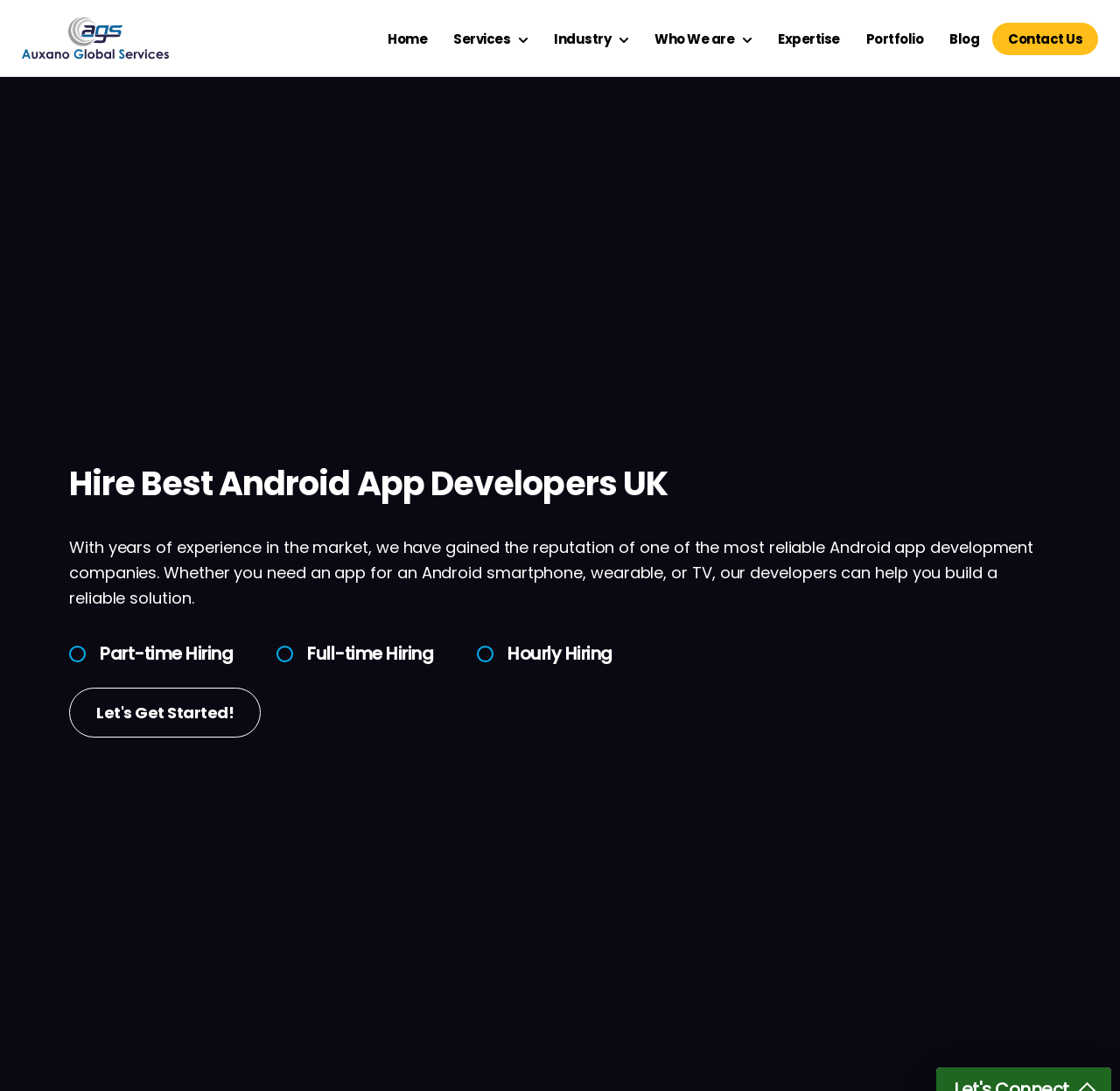Determine the bounding box coordinates of the element that should be clicked to execute the following command: "Click Register as Listener".

None